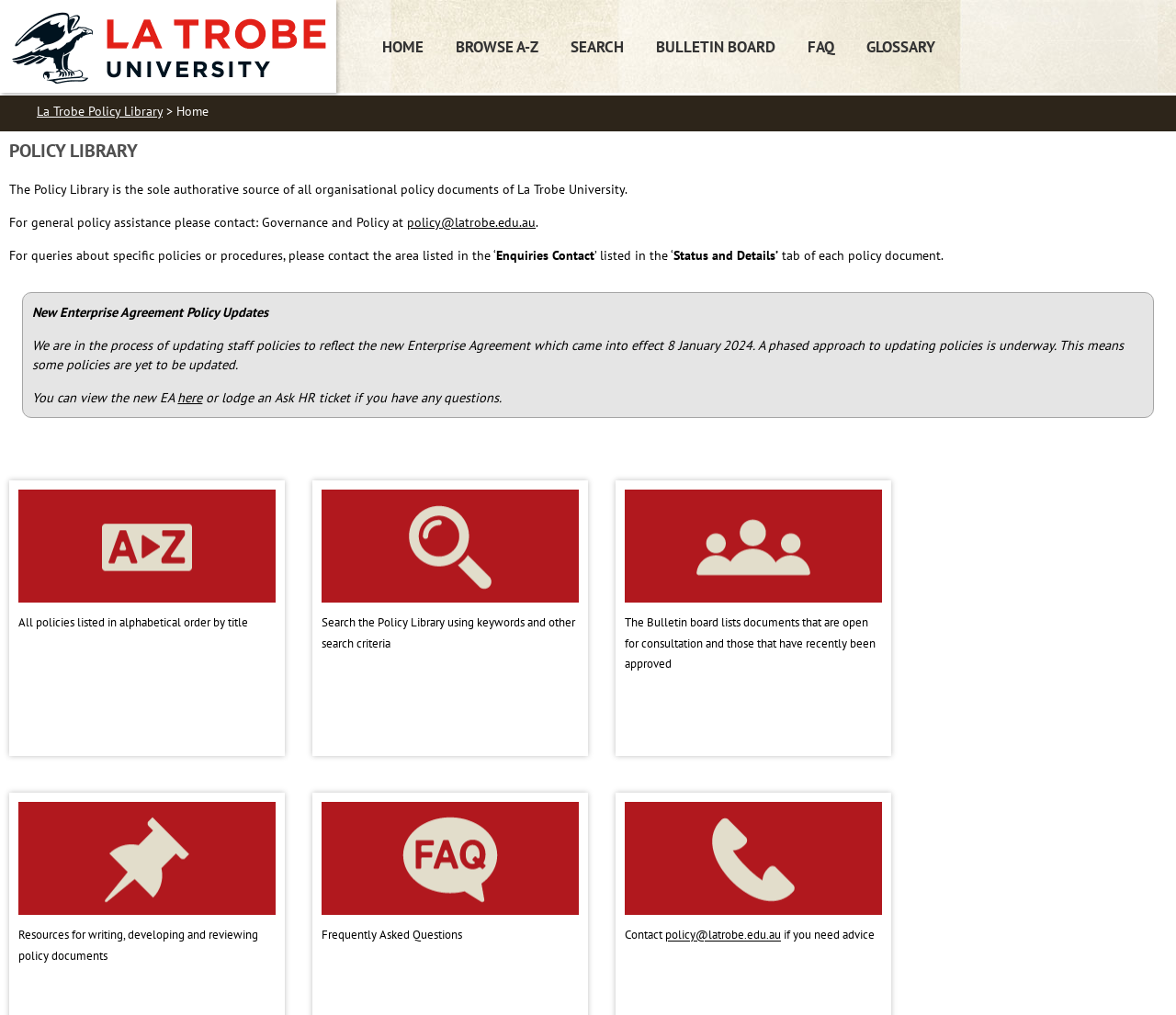What can I find on the Bulletin Board?
Give a detailed and exhaustive answer to the question.

The Bulletin Board lists documents that are open for consultation and those that have recently been approved, as stated on the webpage. This suggests that the Bulletin Board is a platform for sharing and discussing policy documents.